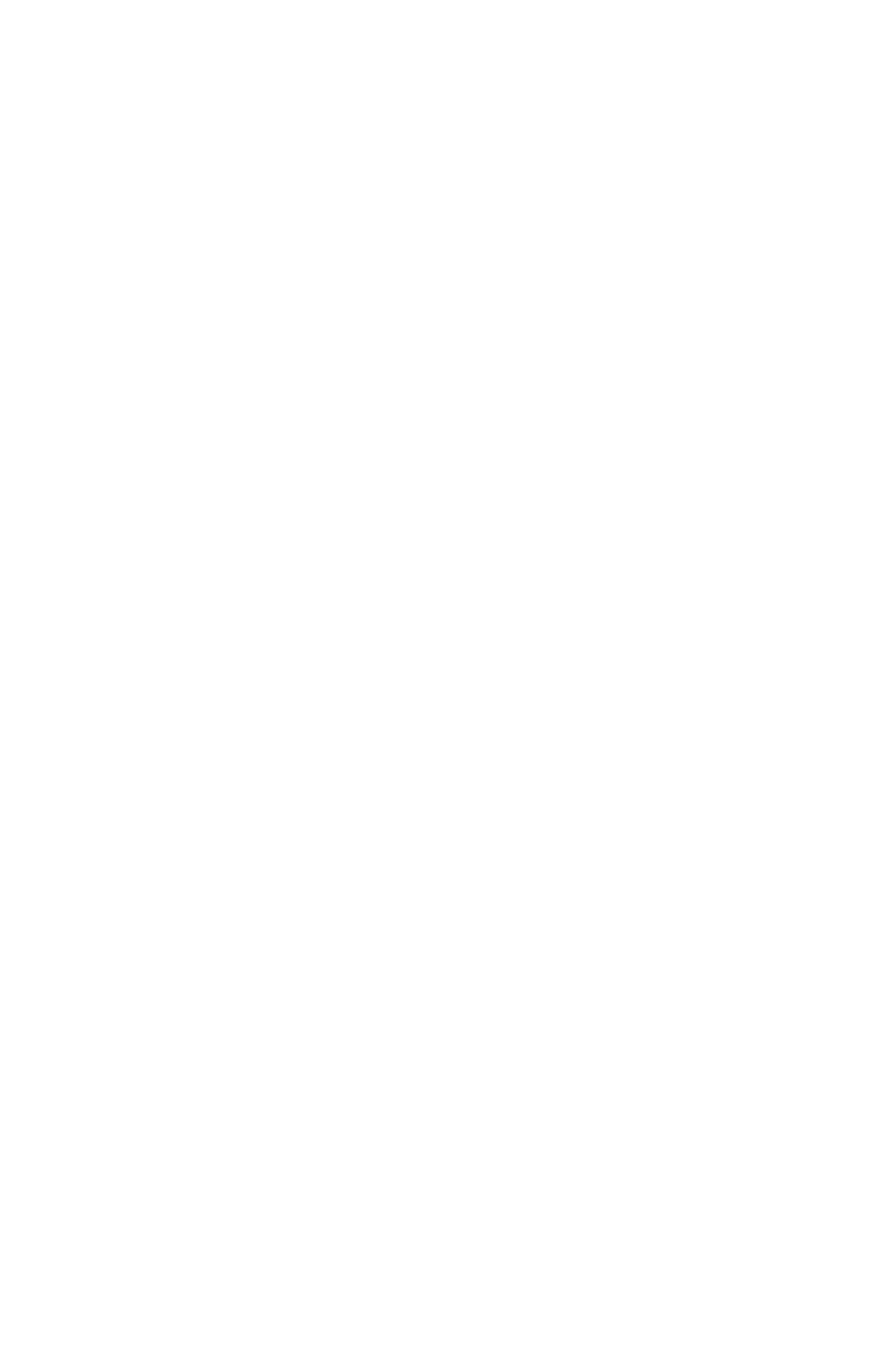Find the bounding box coordinates of the area that needs to be clicked in order to achieve the following instruction: "Explore food options". The coordinates should be specified as four float numbers between 0 and 1, i.e., [left, top, right, bottom].

[0.456, 0.257, 0.544, 0.287]